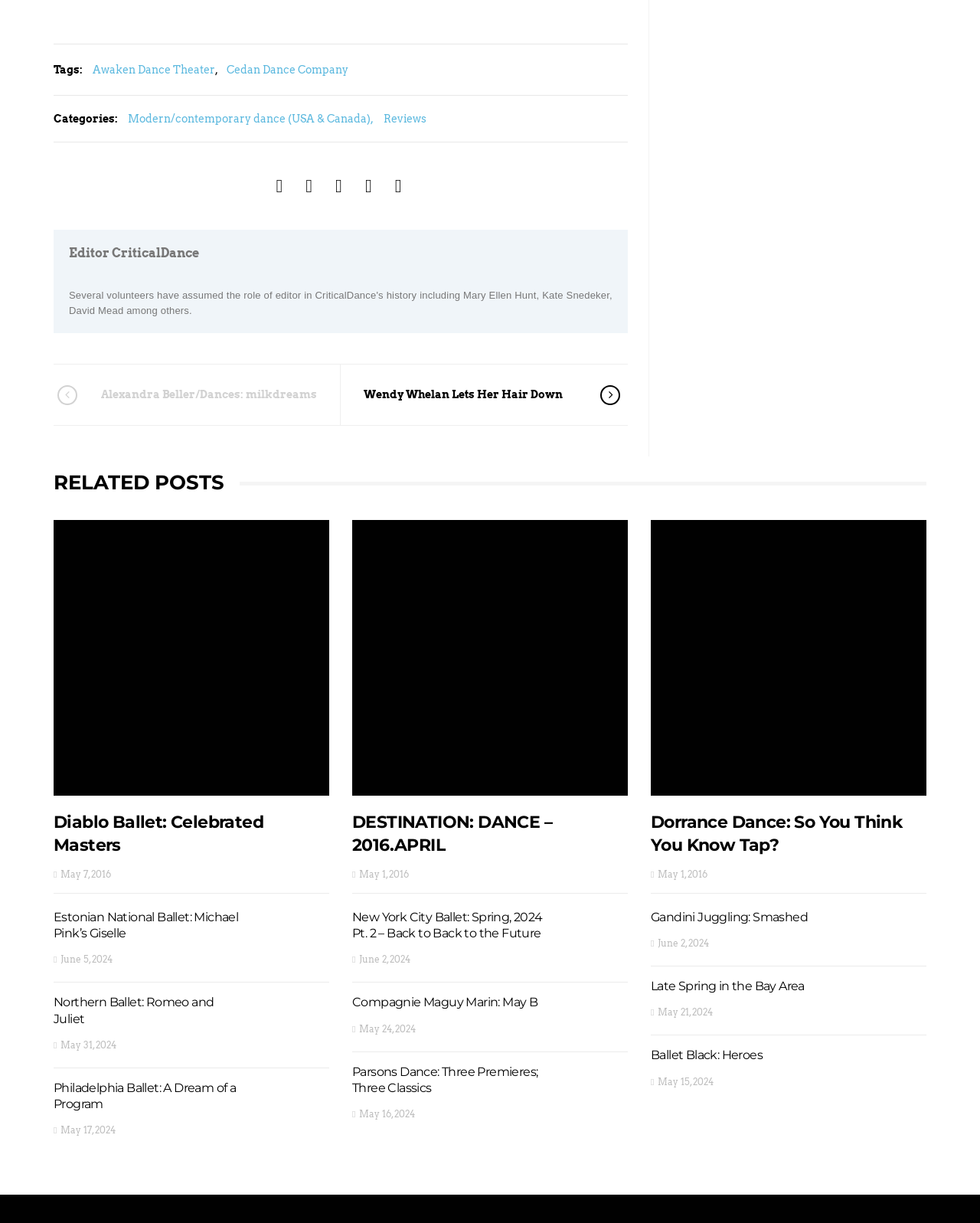Using the provided description: "Editor CriticalDance", find the bounding box coordinates of the corresponding UI element. The output should be four float numbers between 0 and 1, in the format [left, top, right, bottom].

[0.07, 0.201, 0.203, 0.213]